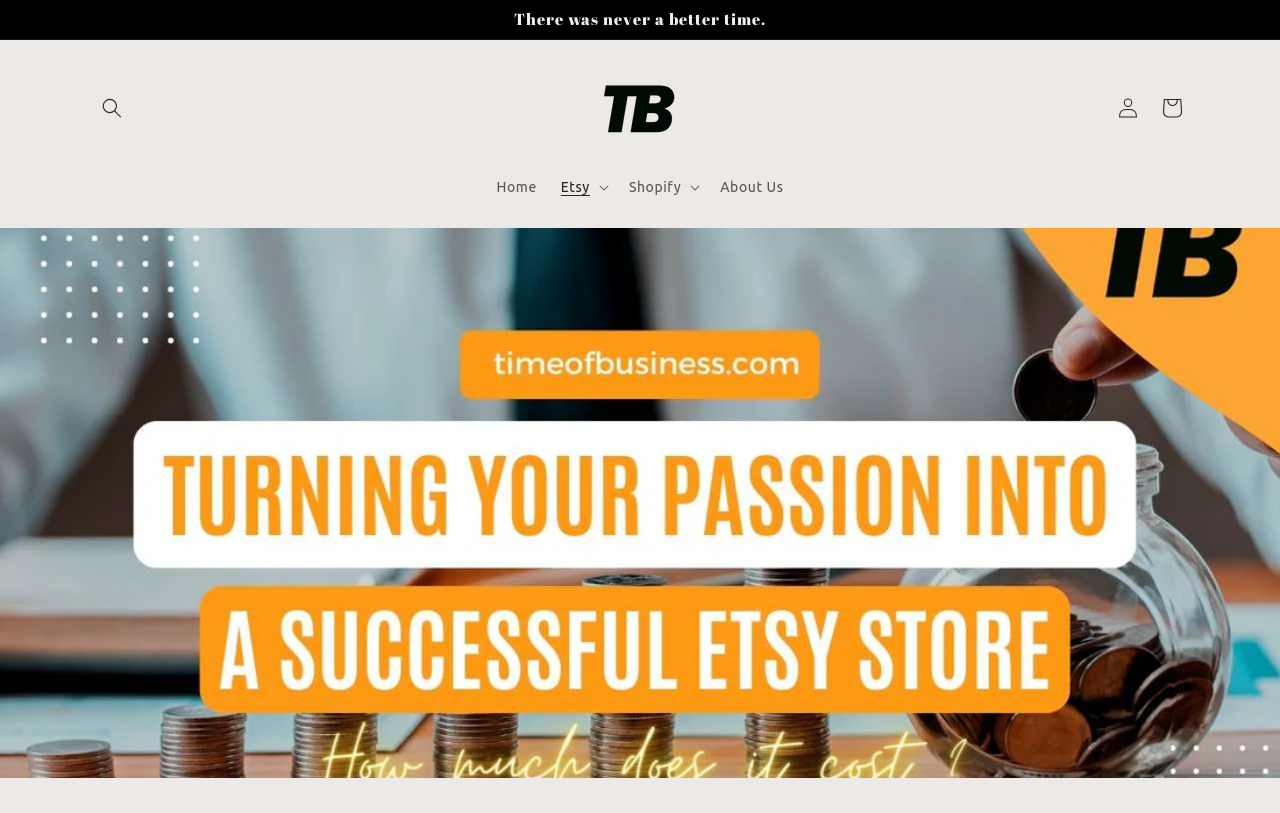Refer to the element description aria-label="Search" and identify the corresponding bounding box in the screenshot. Format the coordinates as (top-left x, top-left y, bottom-right x, bottom-right y) with values in the range of 0 to 1.

[0.07, 0.106, 0.105, 0.16]